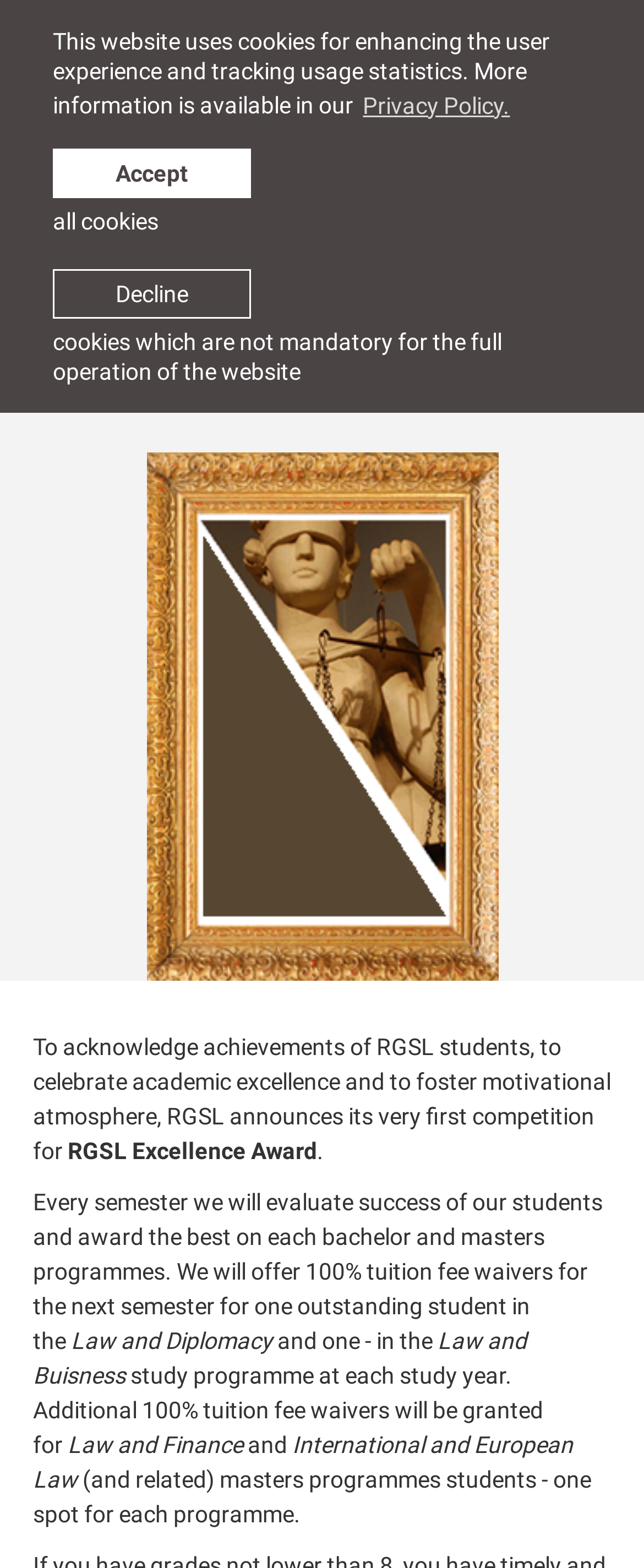Respond concisely with one word or phrase to the following query:
How many study programmes will have one outstanding student awarded with a tuition fee waiver?

Four